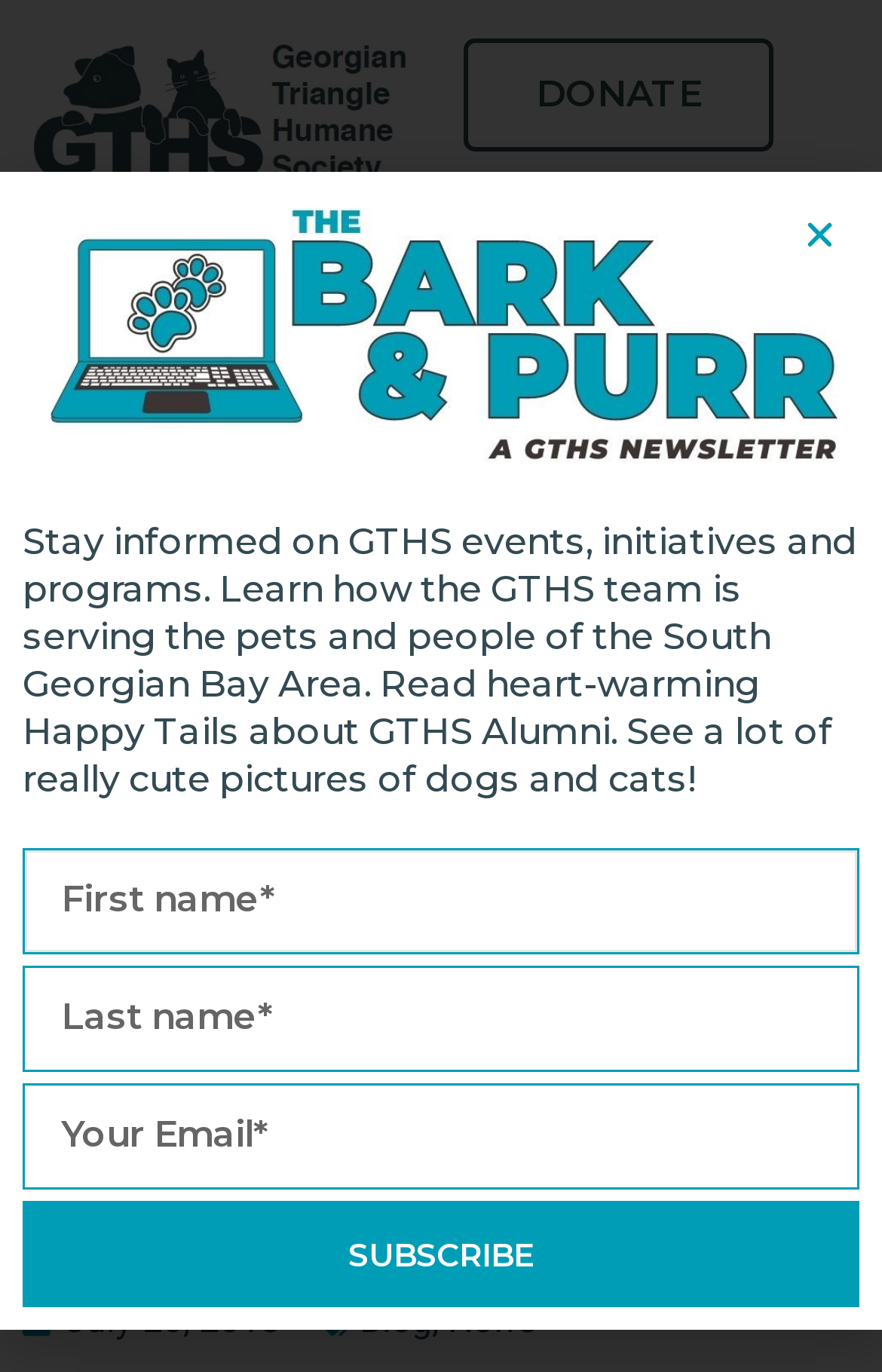Utilize the details in the image to give a detailed response to the question: What is the label of the first textbox?

The question asks for the label of the first textbox. From the webpage, we can see a textbox with the label 'First name' which is the first textbox.